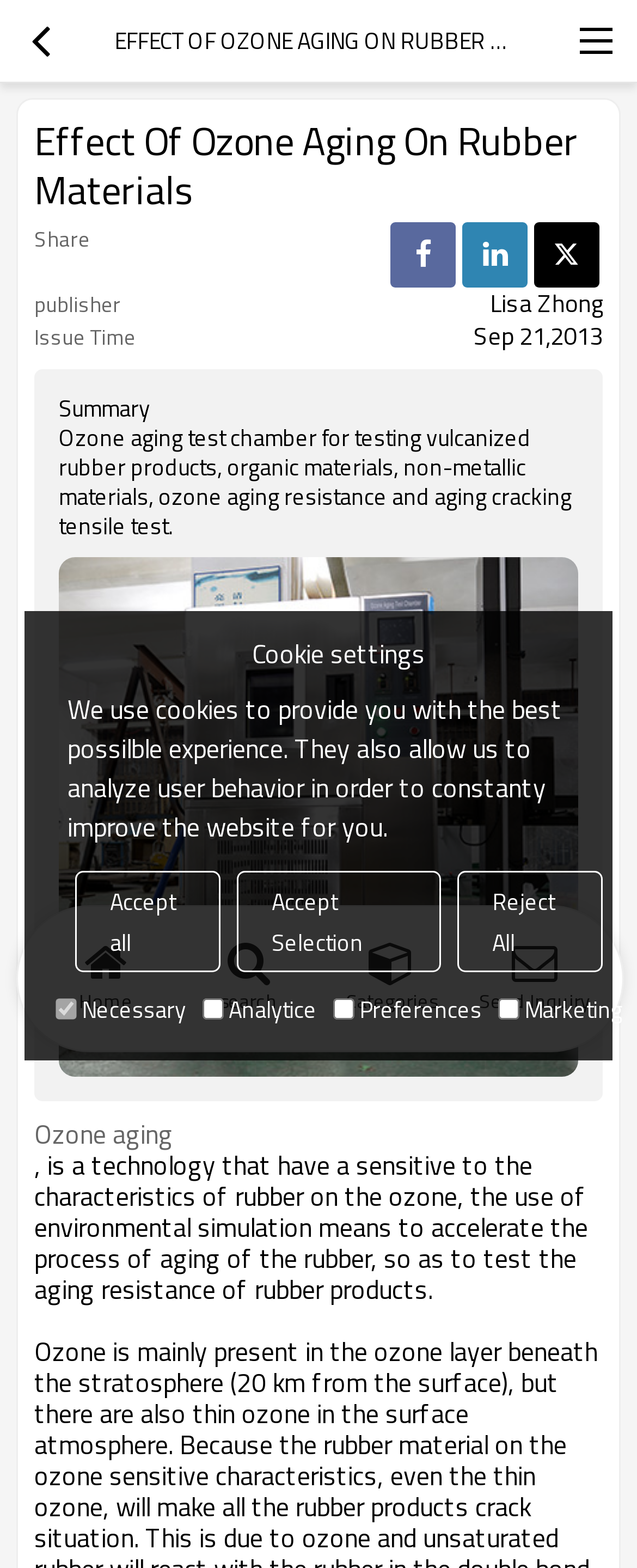Pinpoint the bounding box coordinates of the clickable element needed to complete the instruction: "Click the share button". The coordinates should be provided as four float numbers between 0 and 1: [left, top, right, bottom].

[0.613, 0.142, 0.715, 0.183]